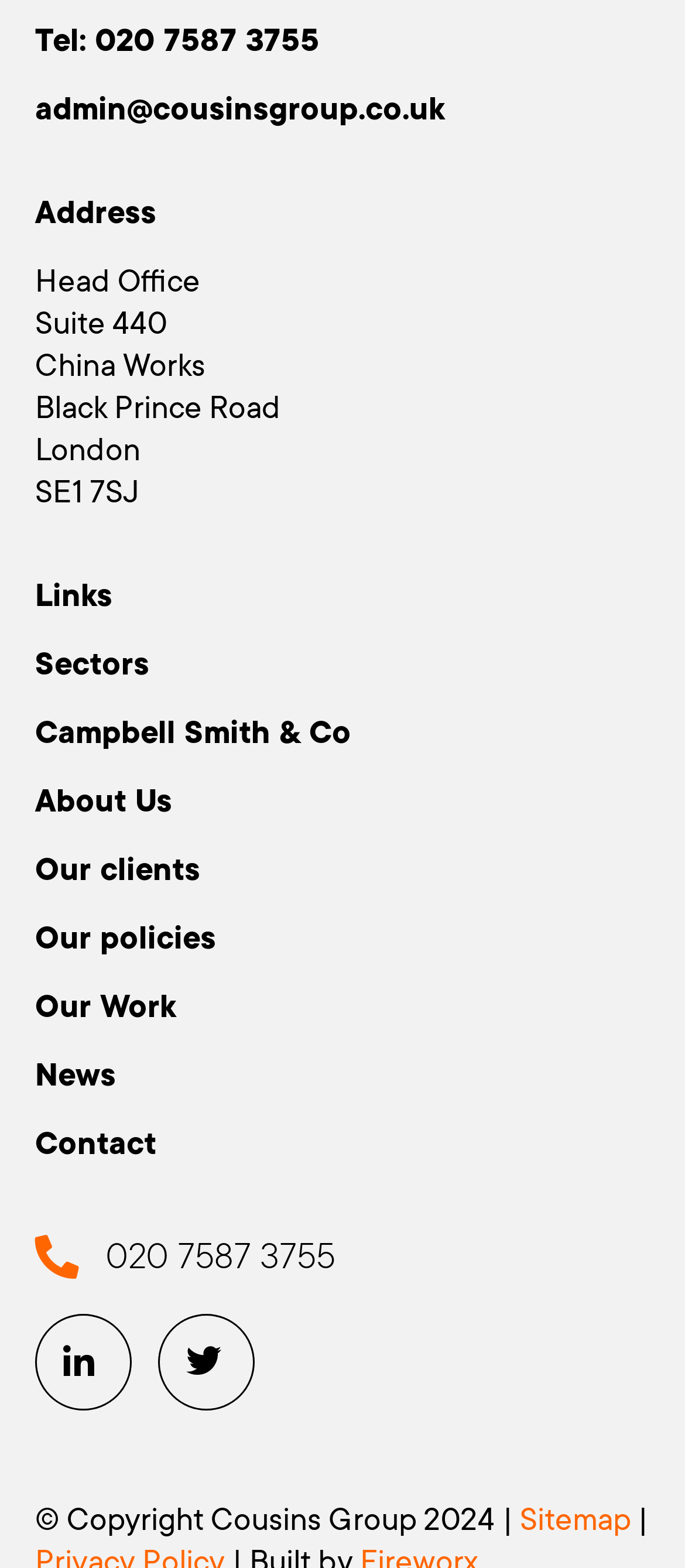Find the bounding box coordinates for the HTML element described in this sentence: "Tel: 020 7587 3755". Provide the coordinates as four float numbers between 0 and 1, in the format [left, top, right, bottom].

[0.051, 0.014, 0.467, 0.037]